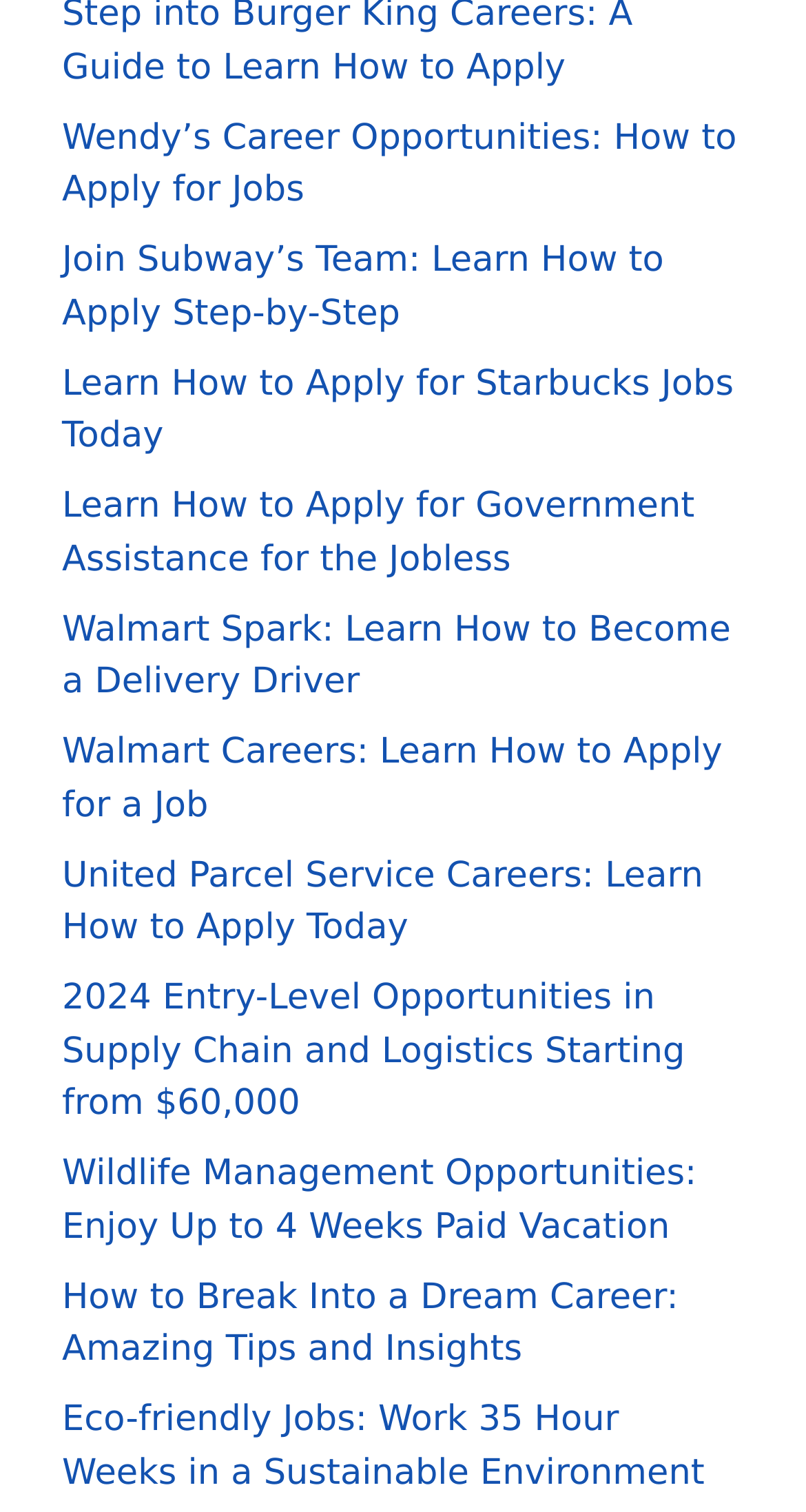What is the job opportunity with a salary range mentioned?
Please provide a detailed and comprehensive answer to the question.

By examining the text of each link element, I found that the link element with the text '⁠⁠2024 Entry-Level Opportunities in Supply Chain and Logistics Starting from $60,000' is the only one that mentions a salary range.